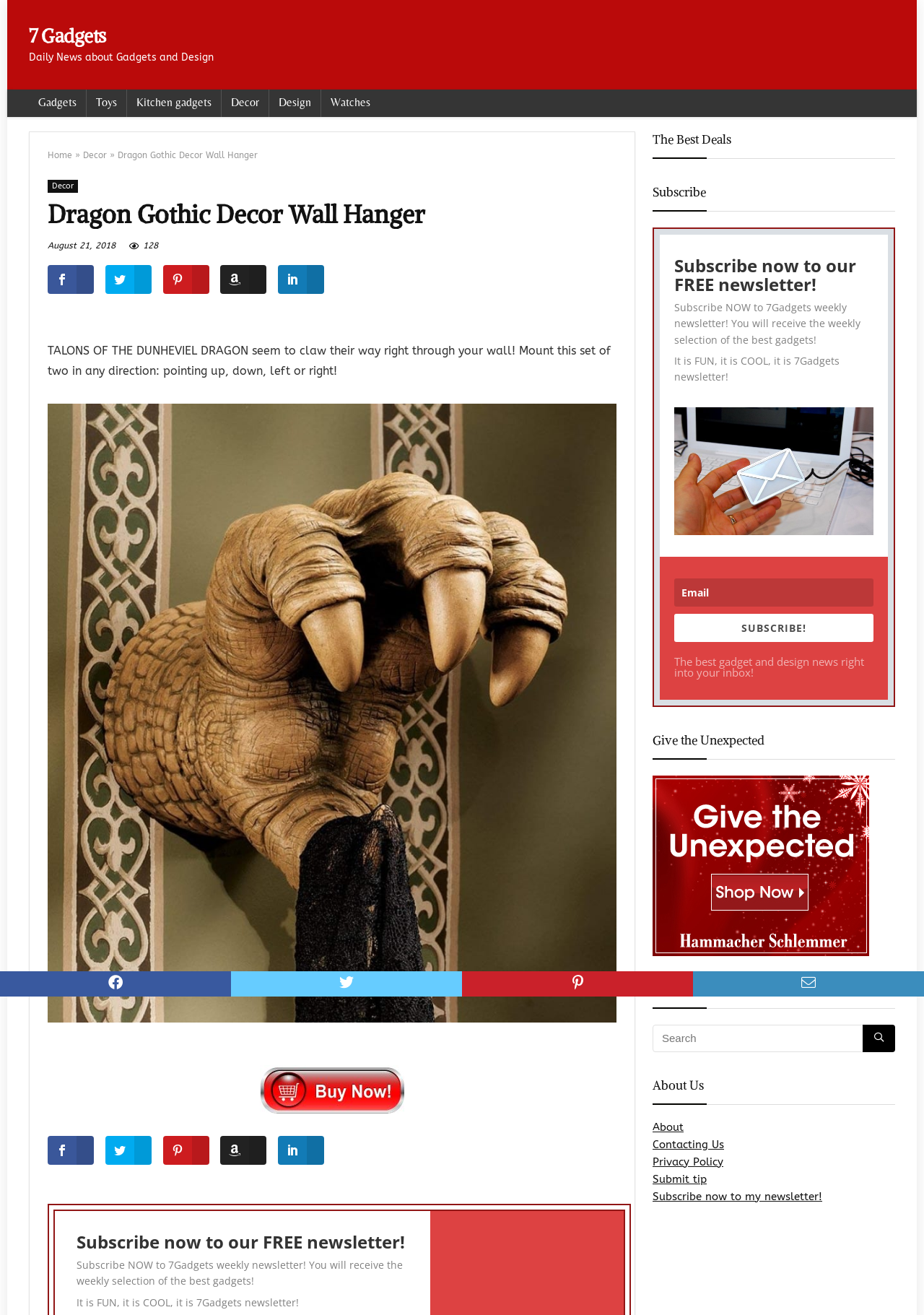Kindly provide the bounding box coordinates of the section you need to click on to fulfill the given instruction: "Subscribe to the newsletter".

[0.73, 0.467, 0.945, 0.488]